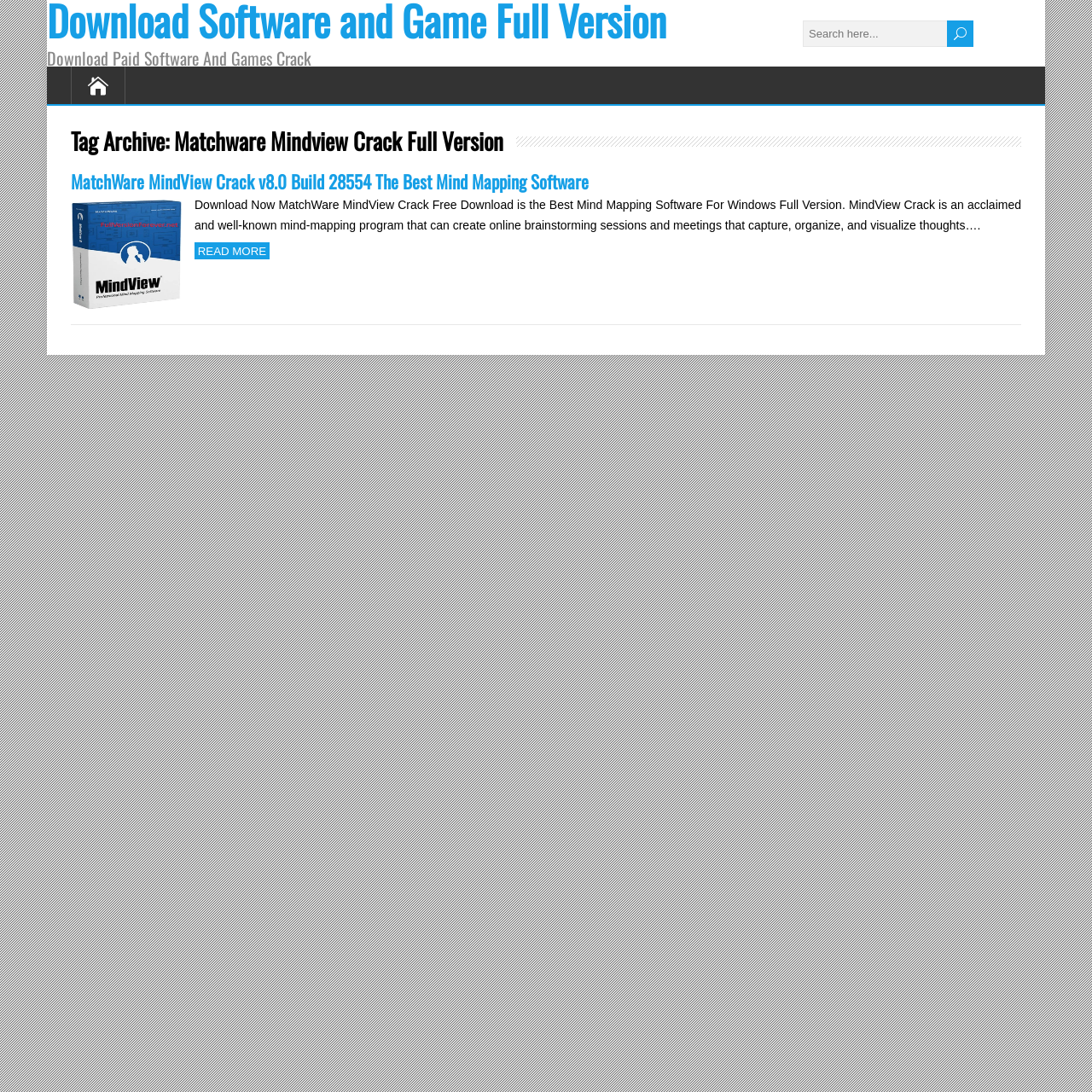Using the provided description name="s" placeholder="Search here...", find the bounding box coordinates for the UI element. Provide the coordinates in (top-left x, top-left y, bottom-right x, bottom-right y) format, ensuring all values are between 0 and 1.

[0.735, 0.019, 0.891, 0.043]